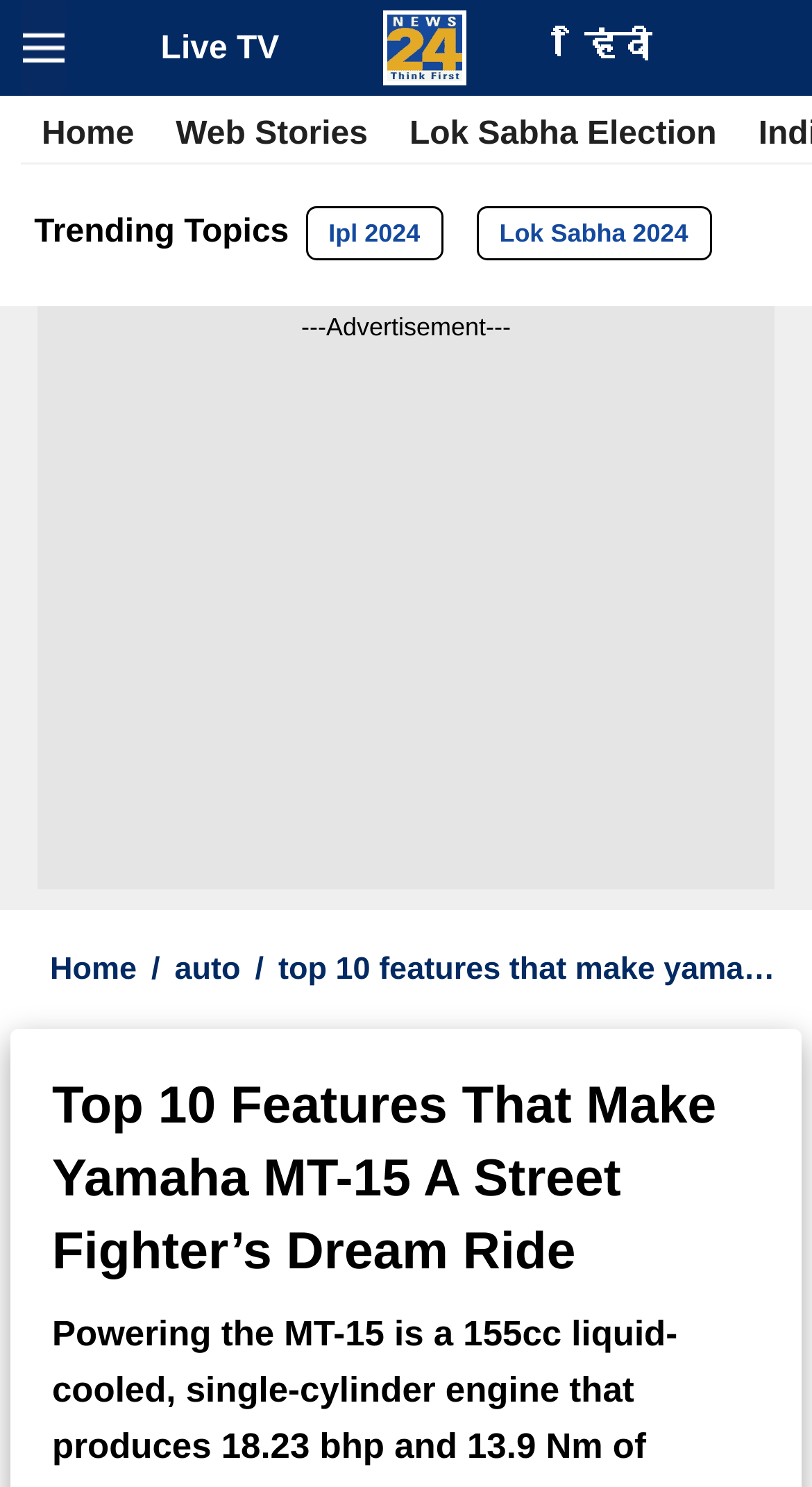Pinpoint the bounding box coordinates of the element to be clicked to execute the instruction: "Go to Live TV".

[0.198, 0.021, 0.344, 0.044]